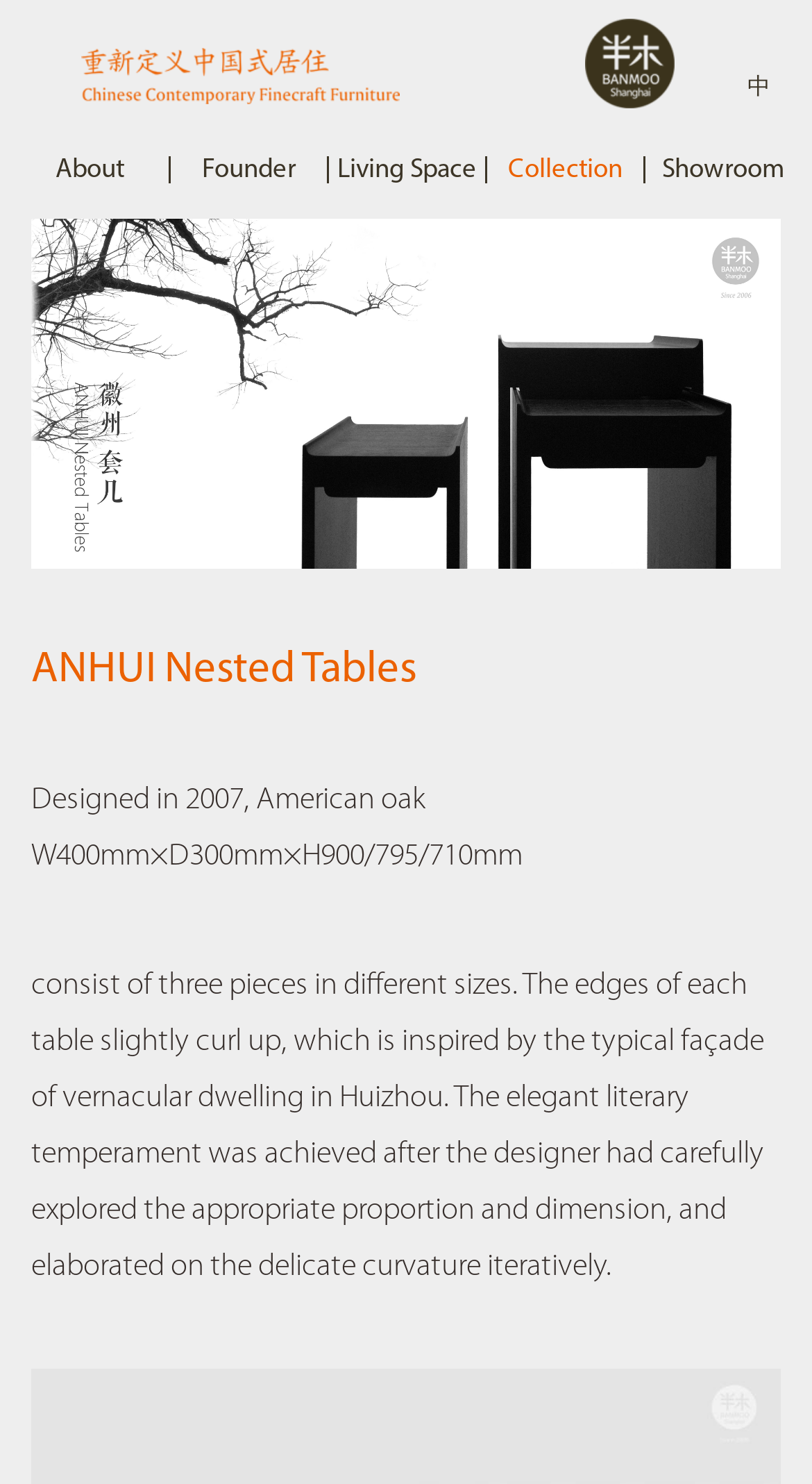What is the name of the brand or company associated with the ANHUI Nested Tables?
Please provide a single word or phrase as your answer based on the screenshot.

半木BANMOO